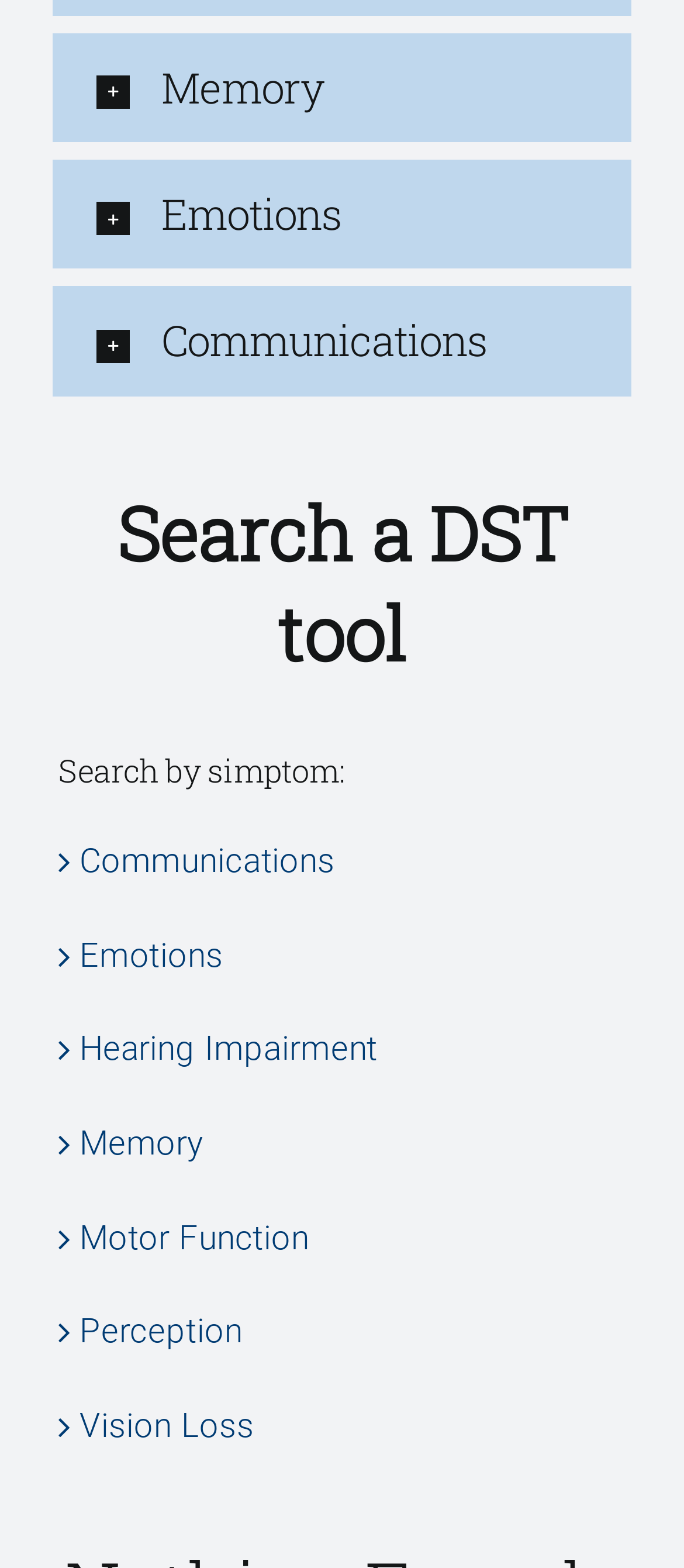Locate the bounding box coordinates of the element you need to click to accomplish the task described by this instruction: "View Emotions".

[0.077, 0.102, 0.923, 0.172]